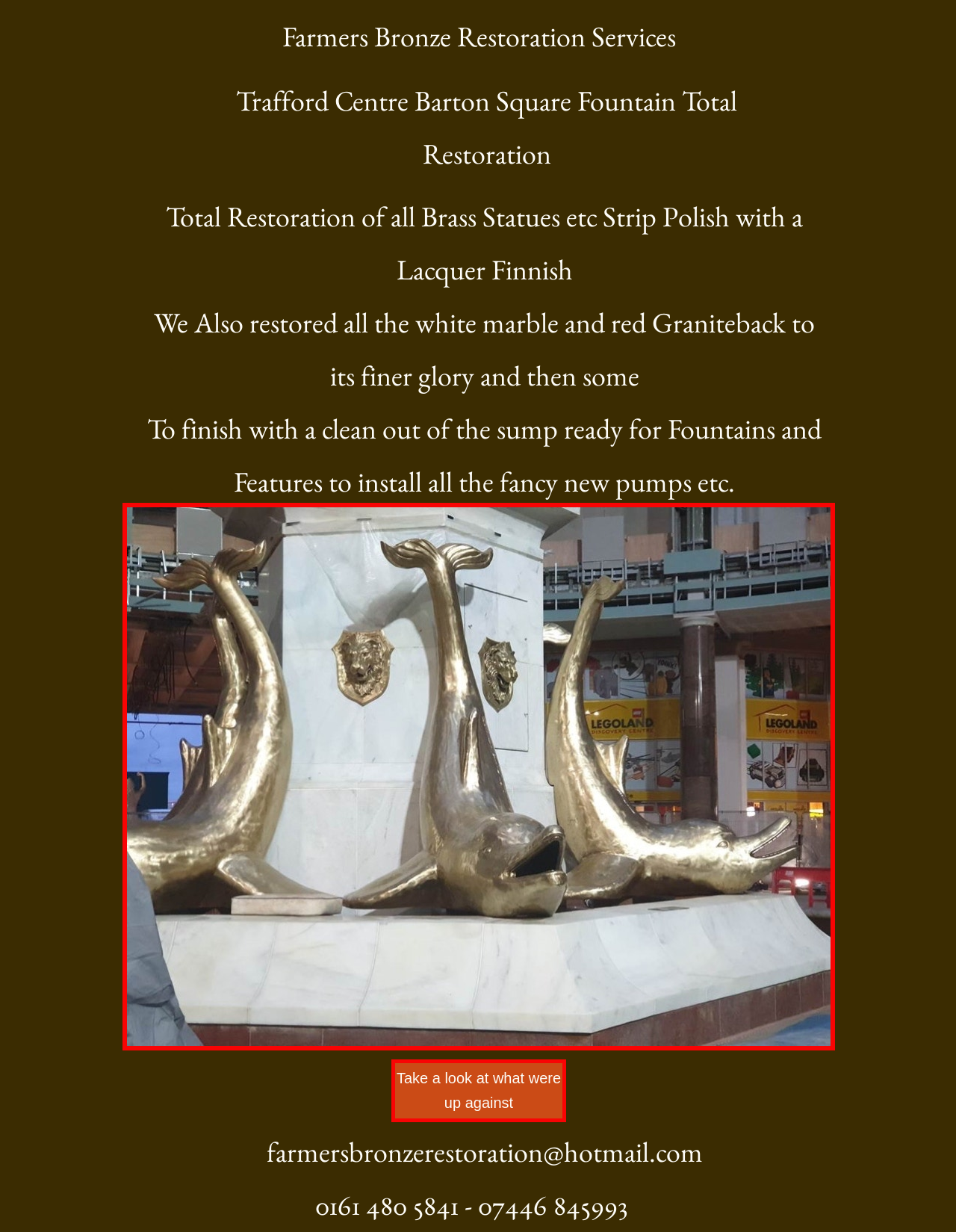What is the company name?
Look at the image and answer the question using a single word or phrase.

Farmers Bronze Restoration Services